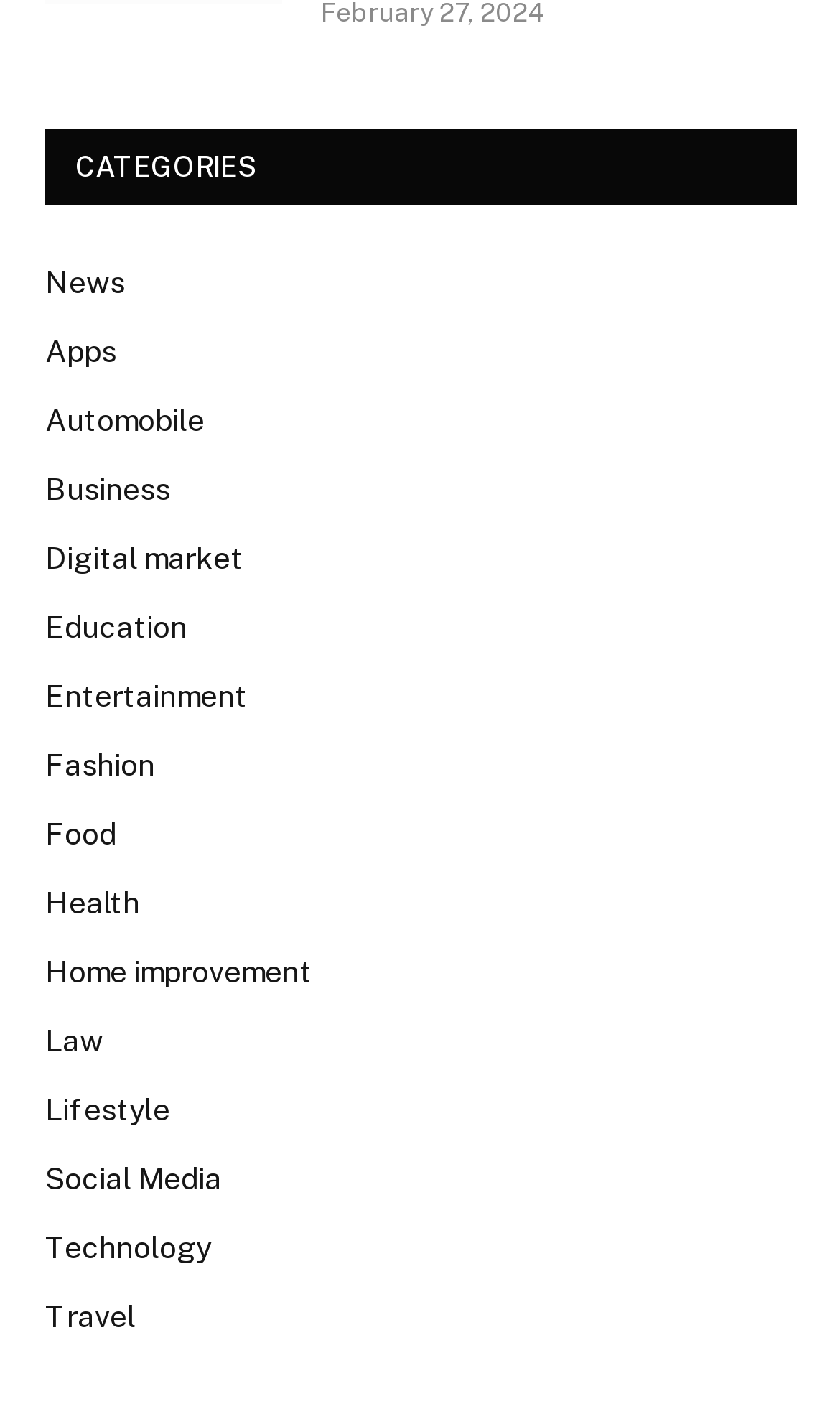Given the webpage screenshot, identify the bounding box of the UI element that matches this description: "Health".

[0.054, 0.631, 0.167, 0.656]